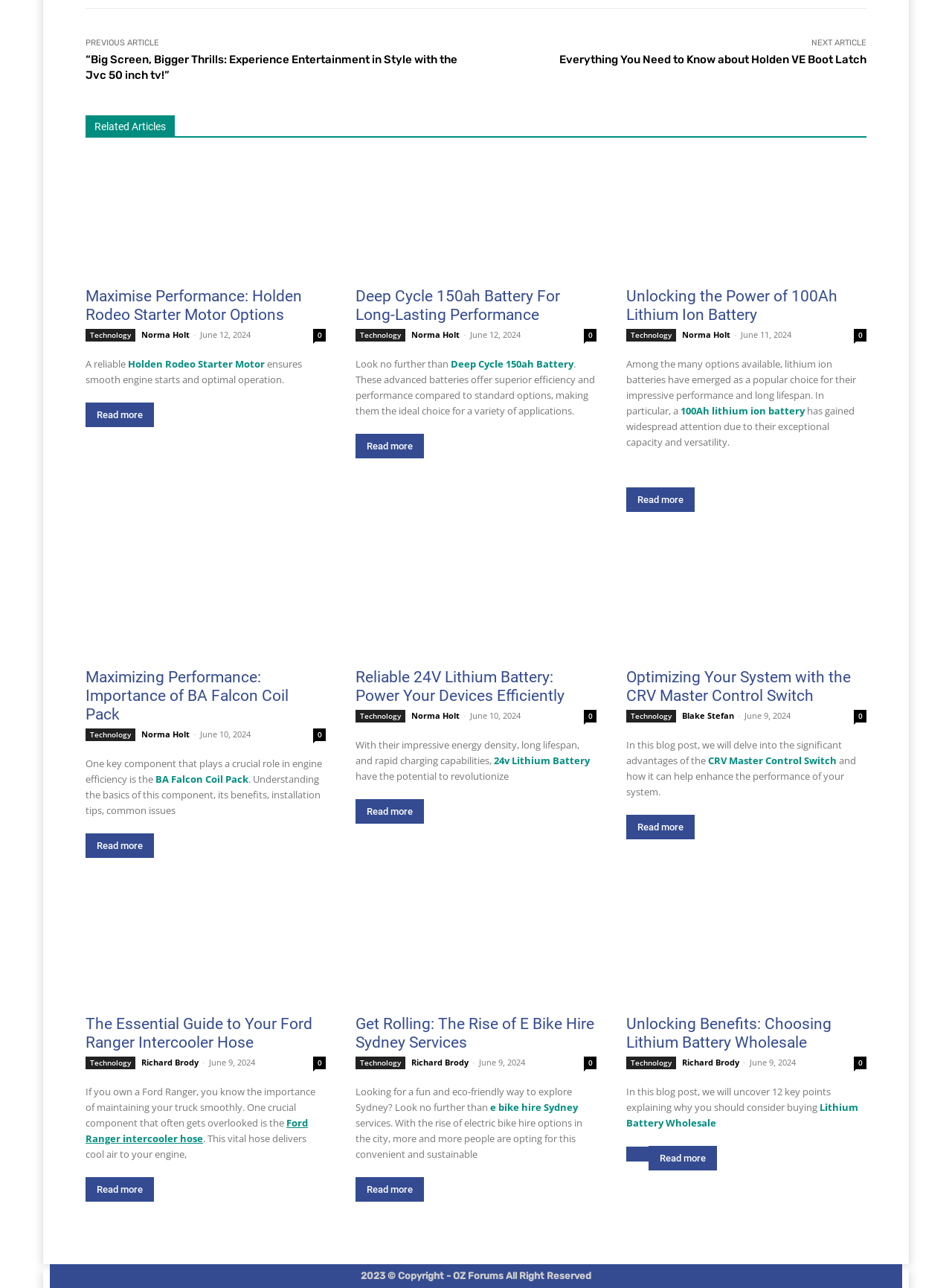Locate the bounding box coordinates of the element that should be clicked to execute the following instruction: "View 'Unlocking the Power of 100Ah Lithium Ion Battery'".

[0.658, 0.122, 0.91, 0.215]